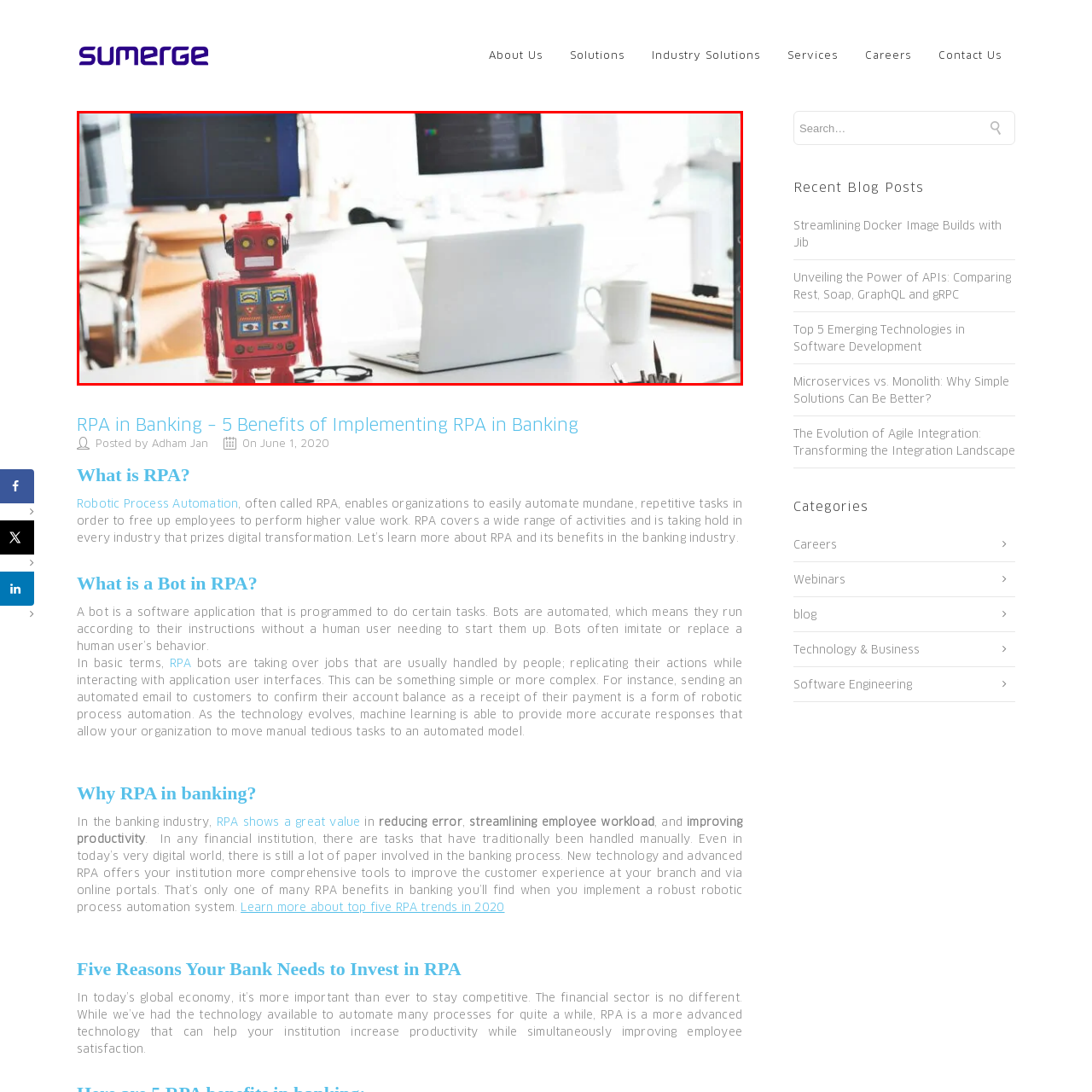View the section of the image outlined in red, What is next to the robot on the desk? Provide your response in a single word or brief phrase.

A sleek, open laptop